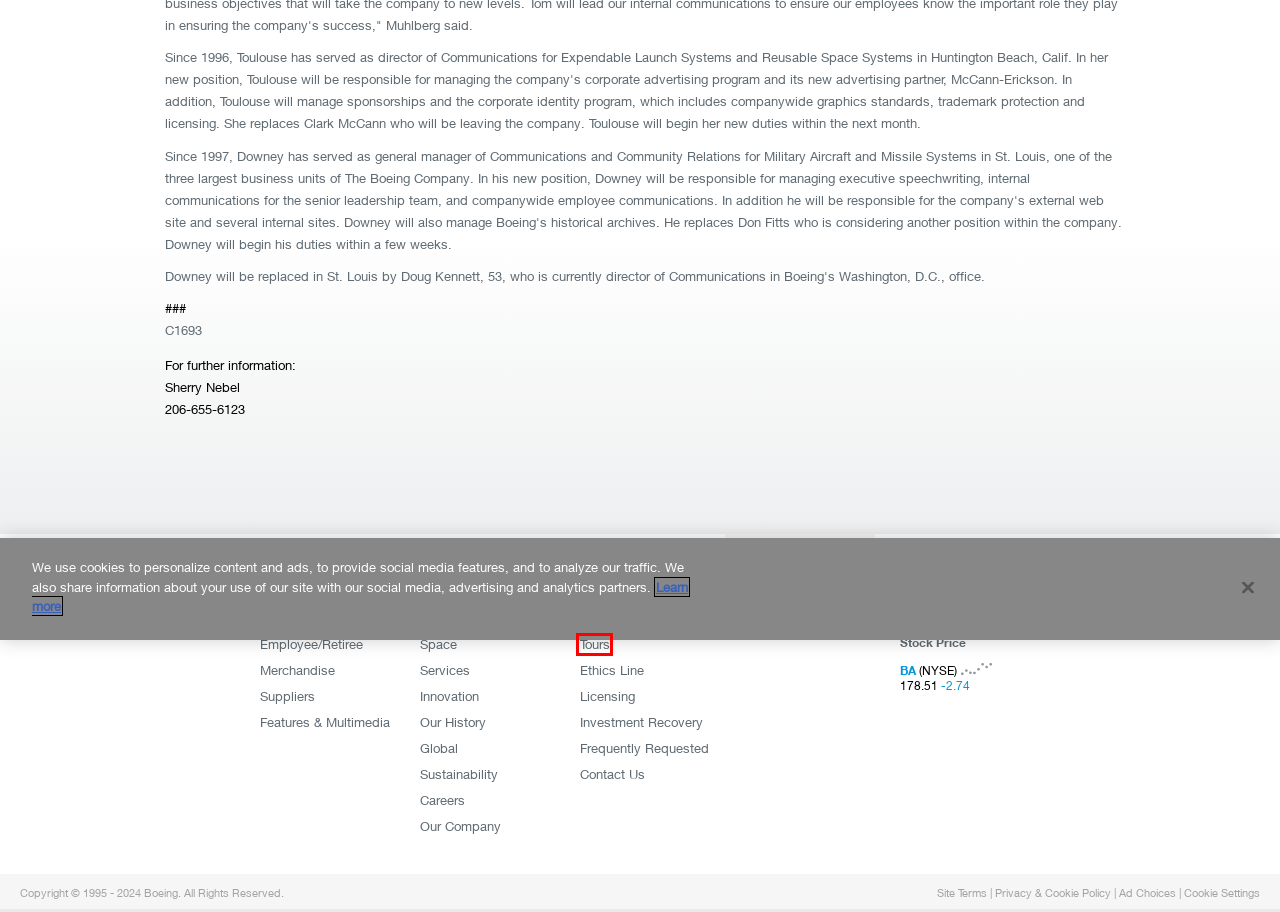You are given a screenshot of a webpage within which there is a red rectangle bounding box. Please choose the best webpage description that matches the new webpage after clicking the selected element in the bounding box. Here are the options:
A. Space
B. Boeing.com Site Terms - What You Agree to When Using This Site
C. Tours
D. Problem Loading Page
E. Frequently Asked Questions and Requests
F. Privacy and Cookie Policy
G. Innovation
H. Contact Us

C